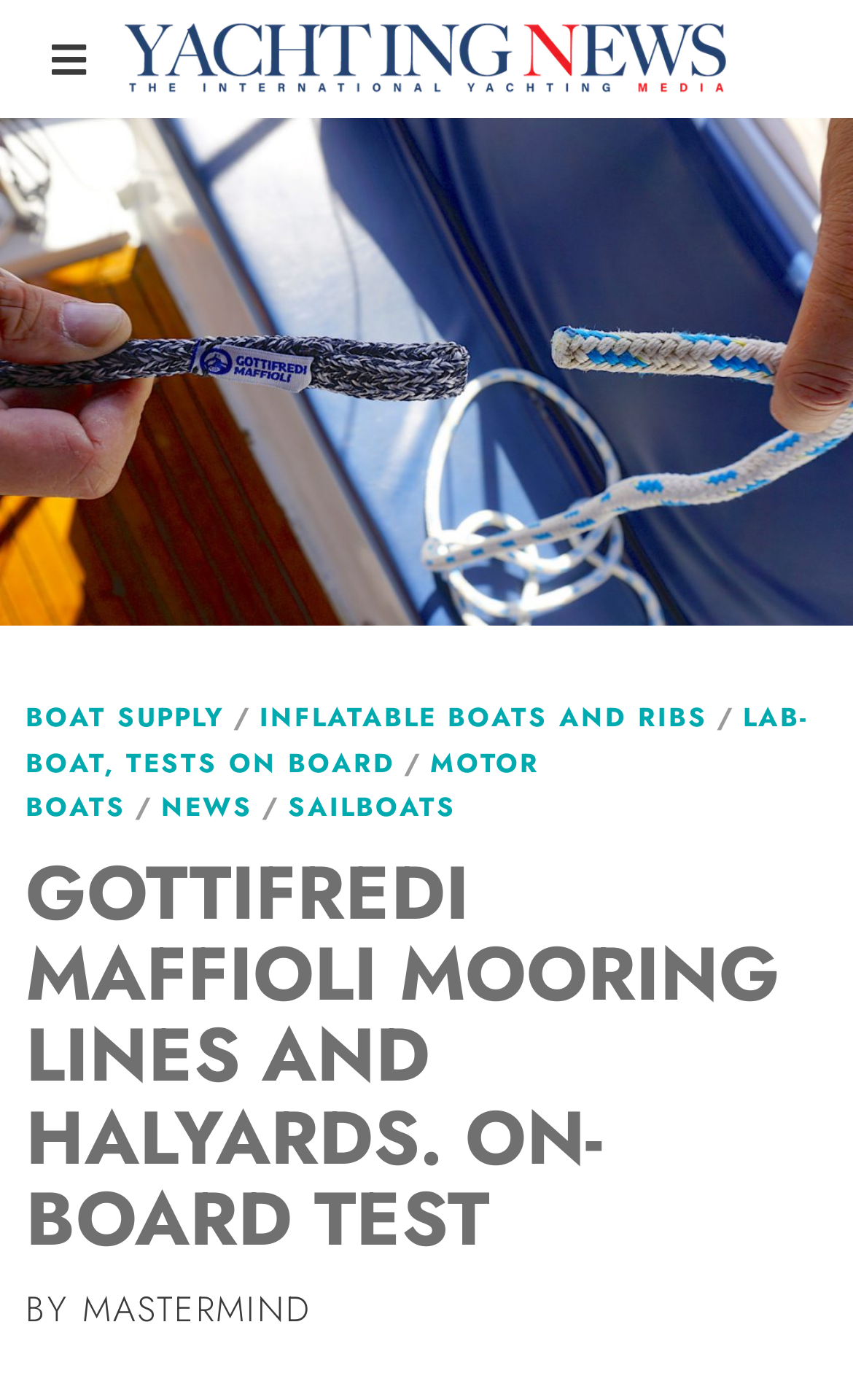Extract the primary heading text from the webpage.

GOTTIFREDI MAFFIOLI MOORING LINES AND HALYARDS. ON-BOARD TEST